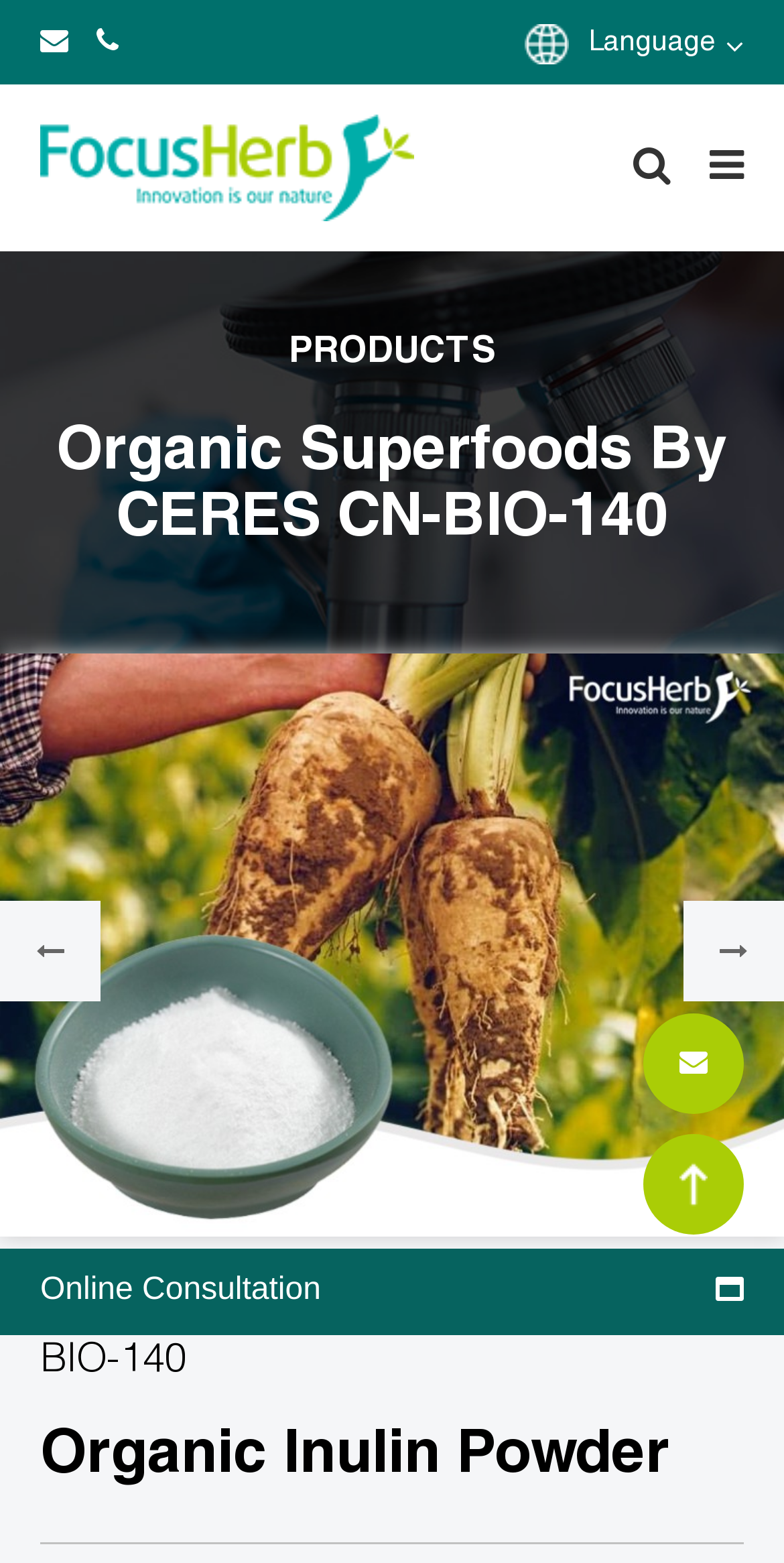What is the language selection option?
Answer the question in a detailed and comprehensive manner.

I found a static text element with the text 'Language', which suggests that it is an option to select the language of the website.